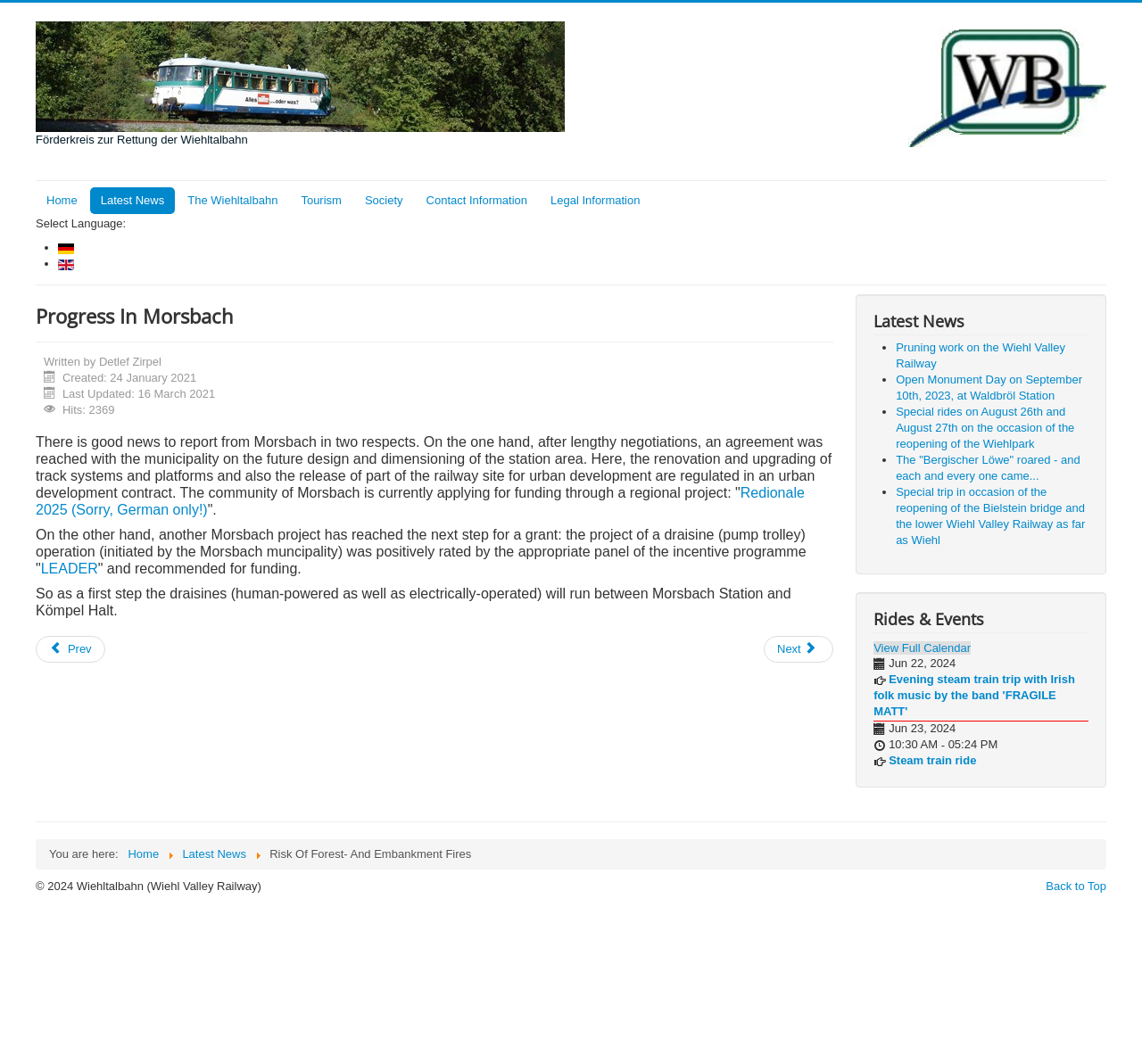What is the name of the municipality mentioned in the article?
Ensure your answer is thorough and detailed.

I found the answer by reading the text that describes the agreement reached with the municipality. It mentions that the community of Morsbach is currently applying for funding through a regional project.